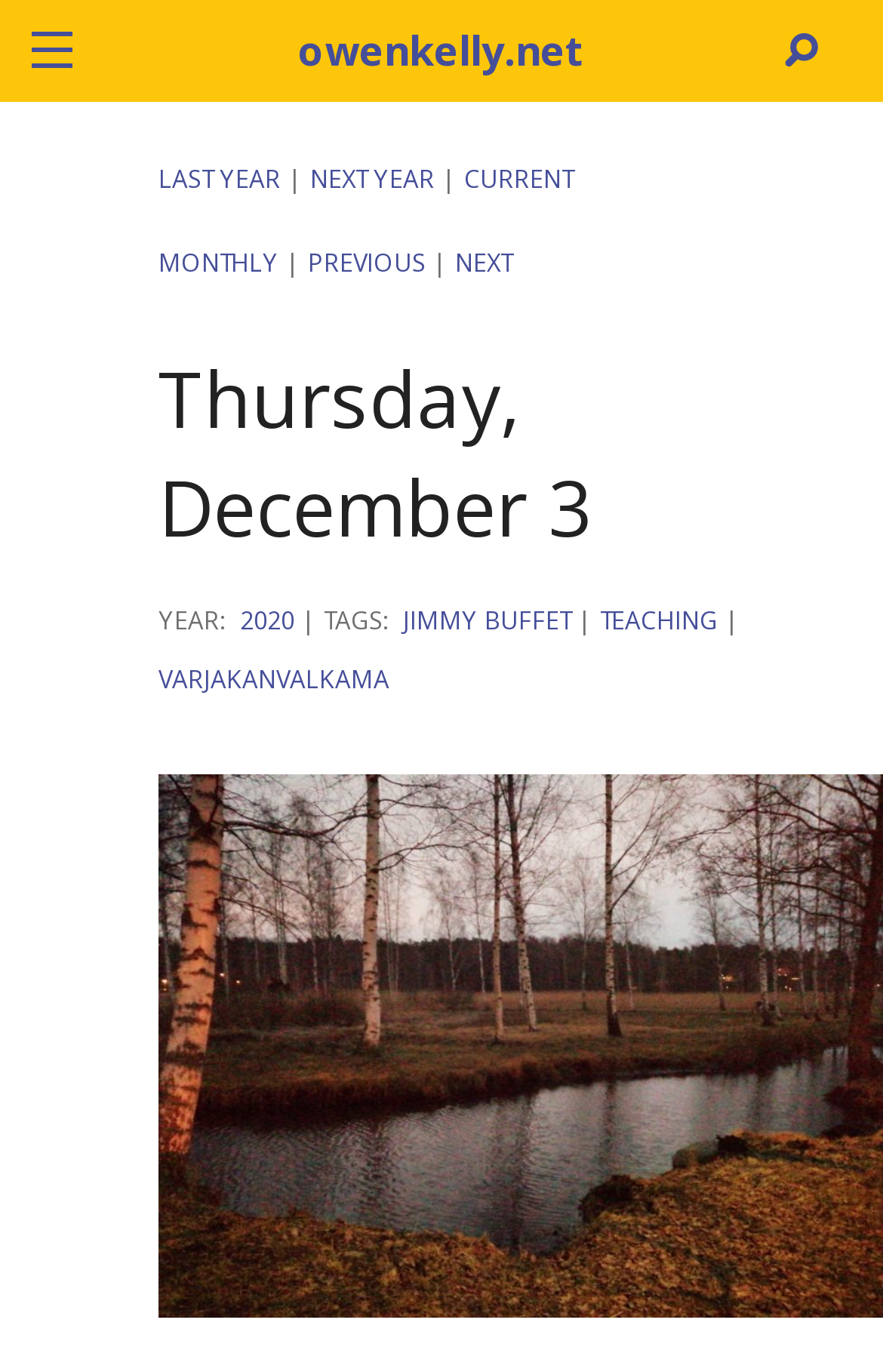Create a full and detailed caption for the entire webpage.

The webpage appears to be a personal blog or journal entry for December 3rd. At the top, there is a heading that reads "owenkelly.net" and a link with the same text. Below this, there is a row of links that allow navigation to previous and next entries, as well as links to view entries by year, month, or to see the current entry.

Below the navigation links, there is a heading that displays the date "Thursday, December 3". Underneath this, there is another heading that provides more information about the entry, including the year "2020" and tags "JIMMY BUFFET", "TEACHING", and "VARJAKANVALKAMA", which are also links.

To the right of the tags, there is a small icon, and below the headings, there is a large image that takes up most of the page. The image is positioned near the bottom of the page, leaving some space at the top for the headings and navigation links.